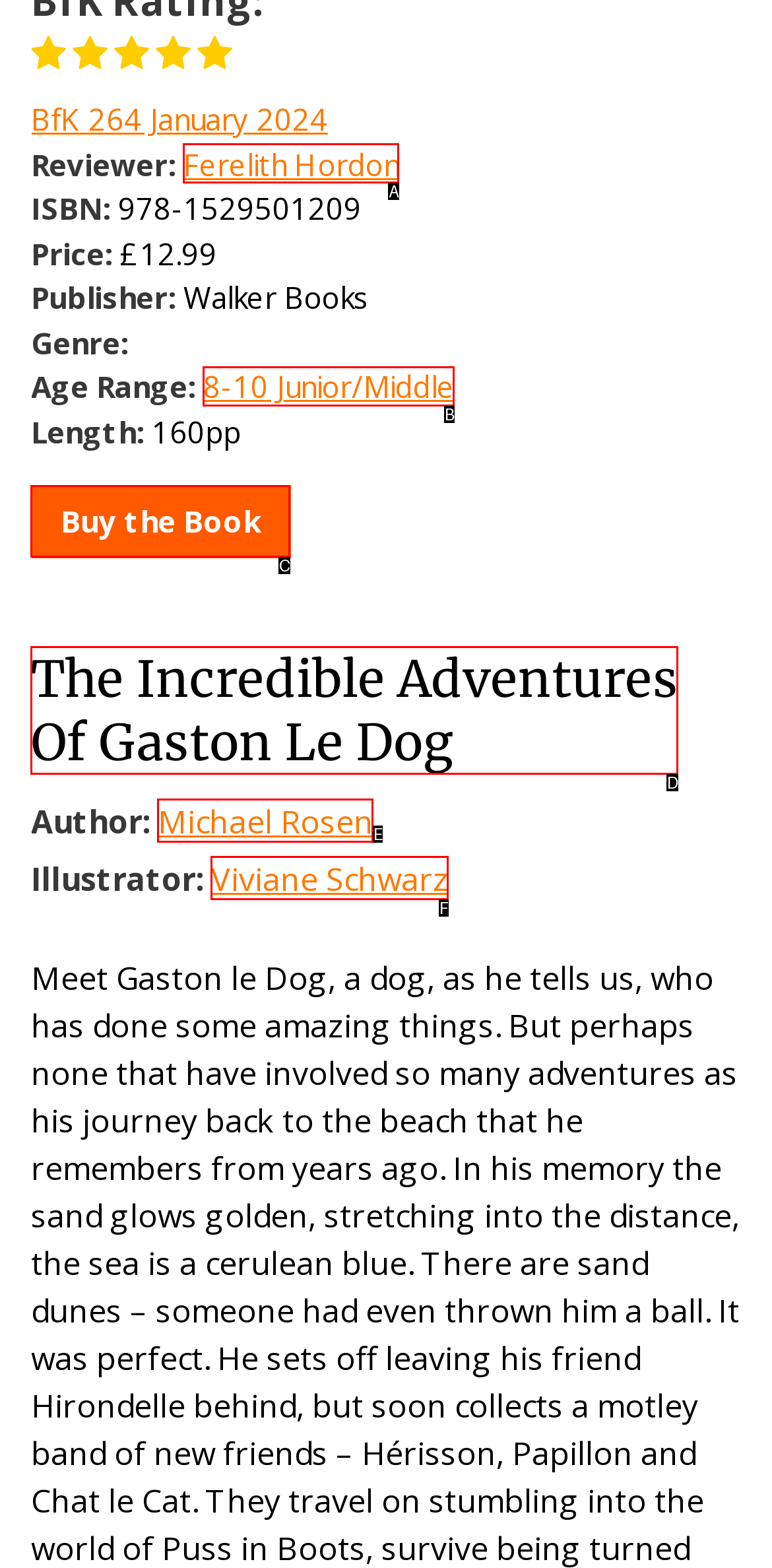Using the provided description: Buy the Book, select the HTML element that corresponds to it. Indicate your choice with the option's letter.

C